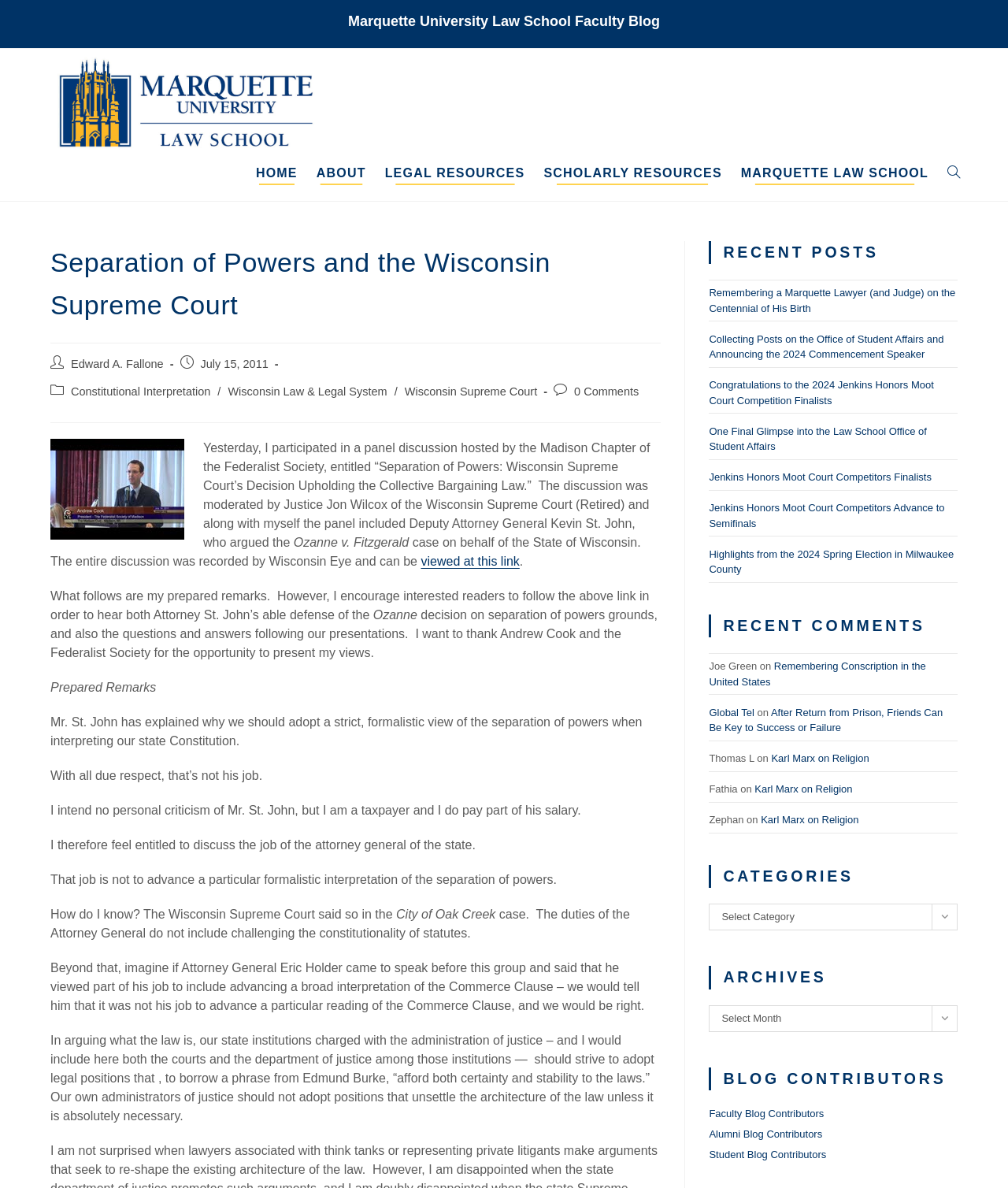Determine the bounding box coordinates for the area that should be clicked to carry out the following instruction: "Click HOME".

[0.244, 0.129, 0.304, 0.162]